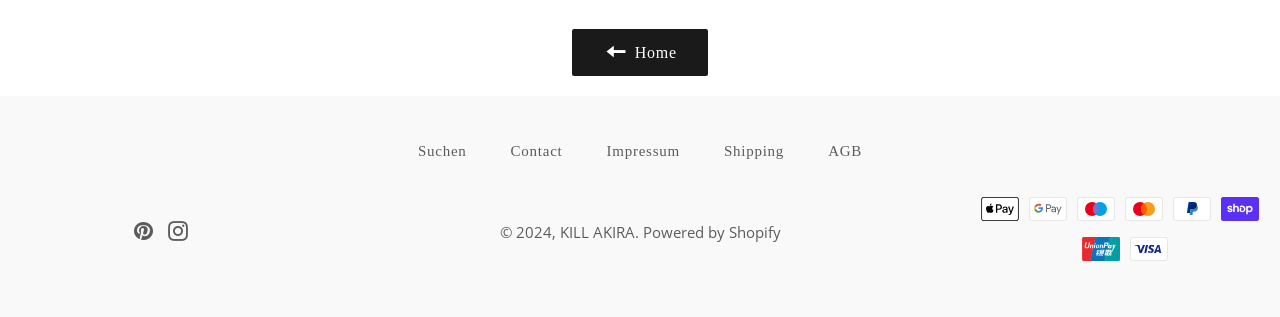What social media platforms are linked?
Look at the image and respond with a one-word or short-phrase answer.

Pinterest and Instagram